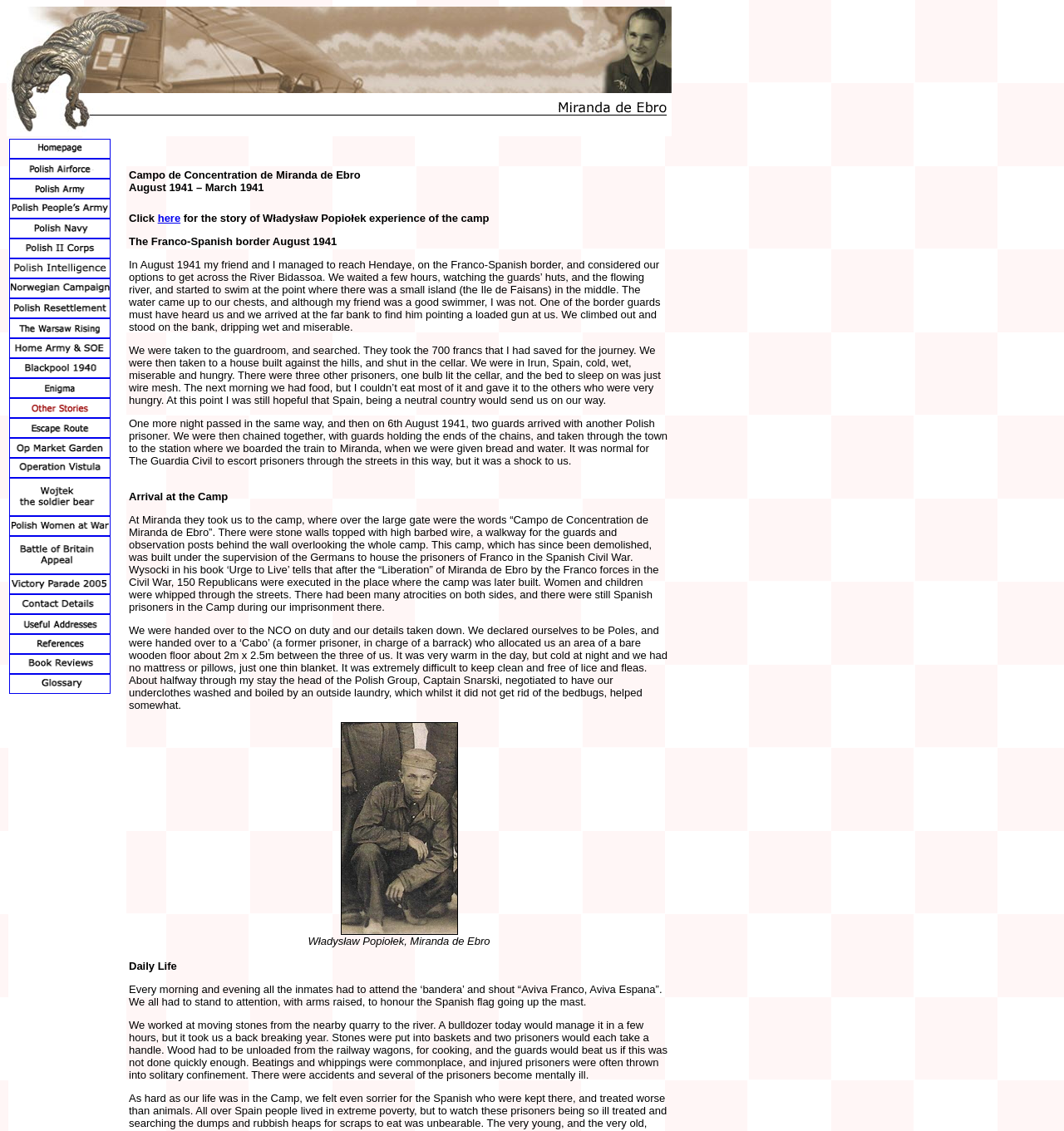What is the location mentioned in the heading?
Use the information from the image to give a detailed answer to the question.

The heading 'Campo de Concentration de Miranda de Ebro August 1941 – March 1941' mentions the location Miranda de Ebro, which is a concentration camp.